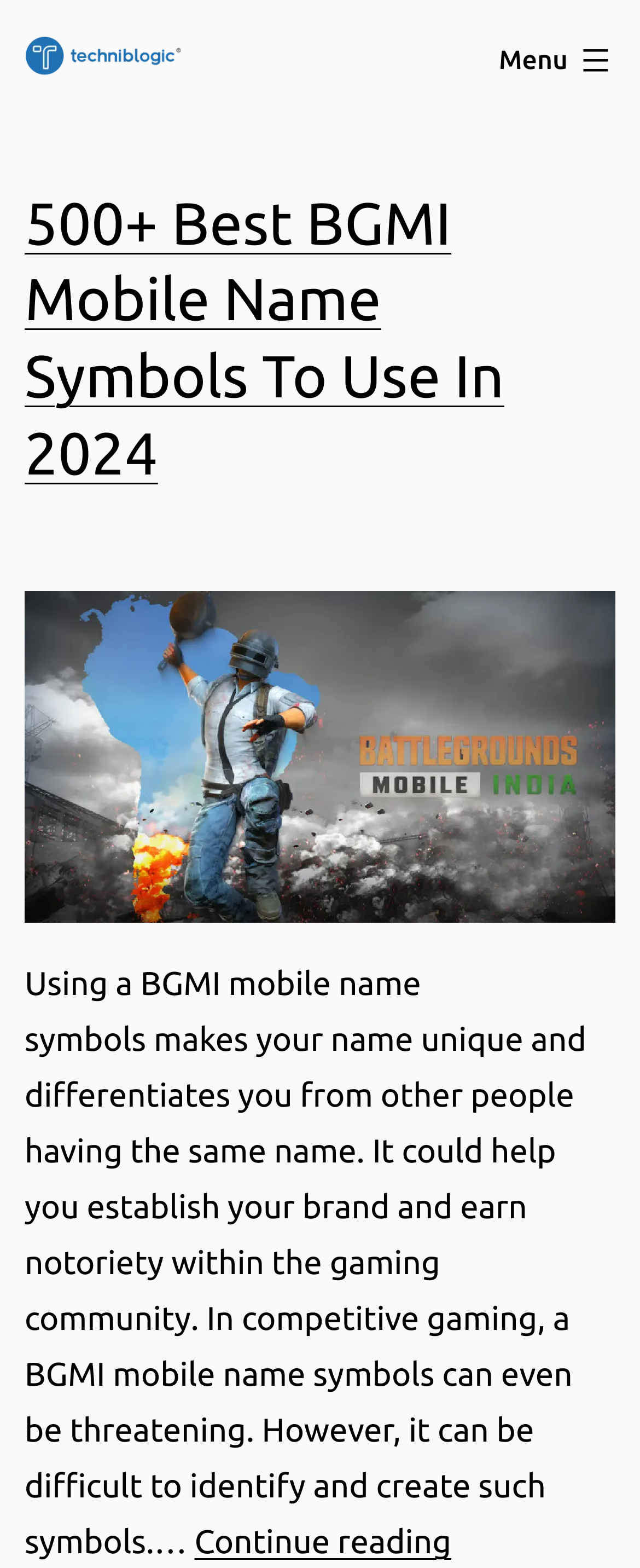What type of content is displayed in the figure?
Give a single word or phrase as your answer by examining the image.

Image